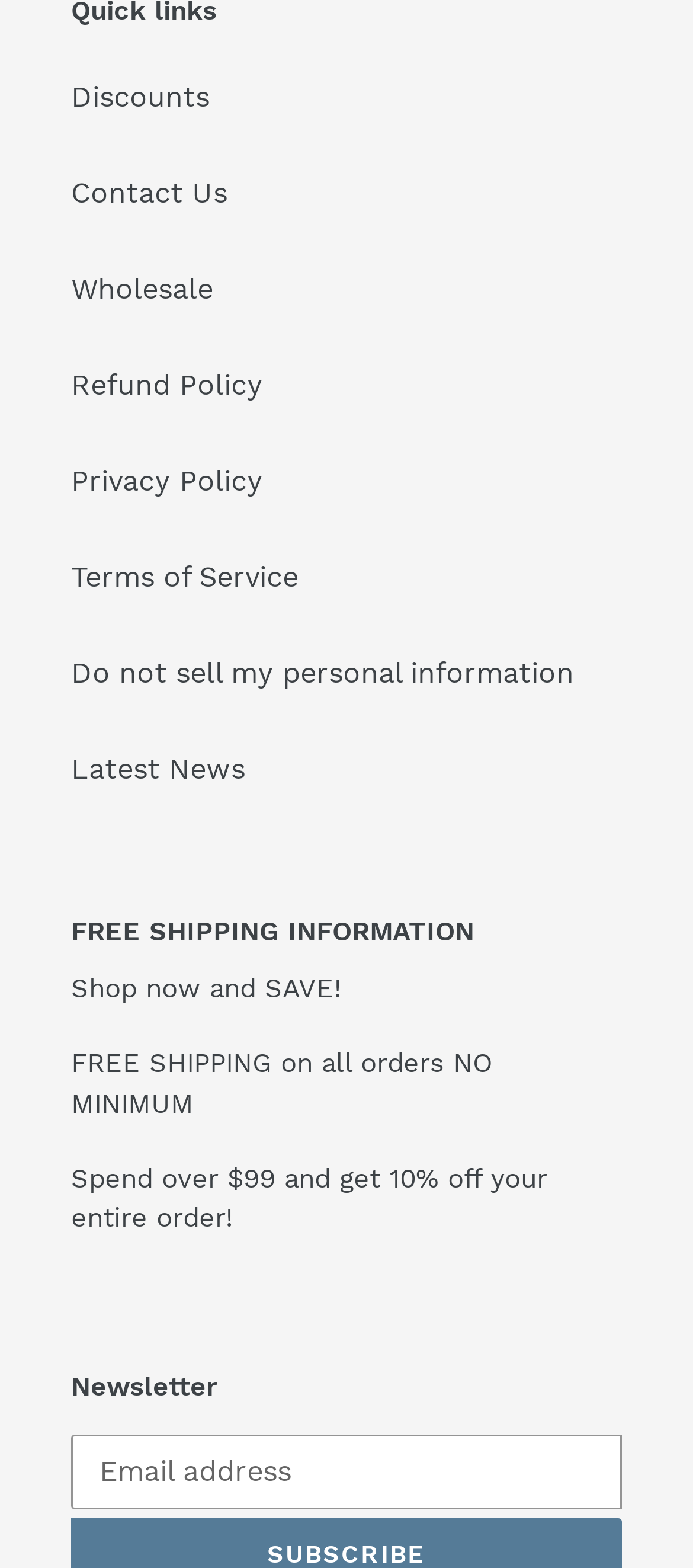Please identify the bounding box coordinates of the area I need to click to accomplish the following instruction: "Enter email address".

[0.103, 0.915, 0.897, 0.962]